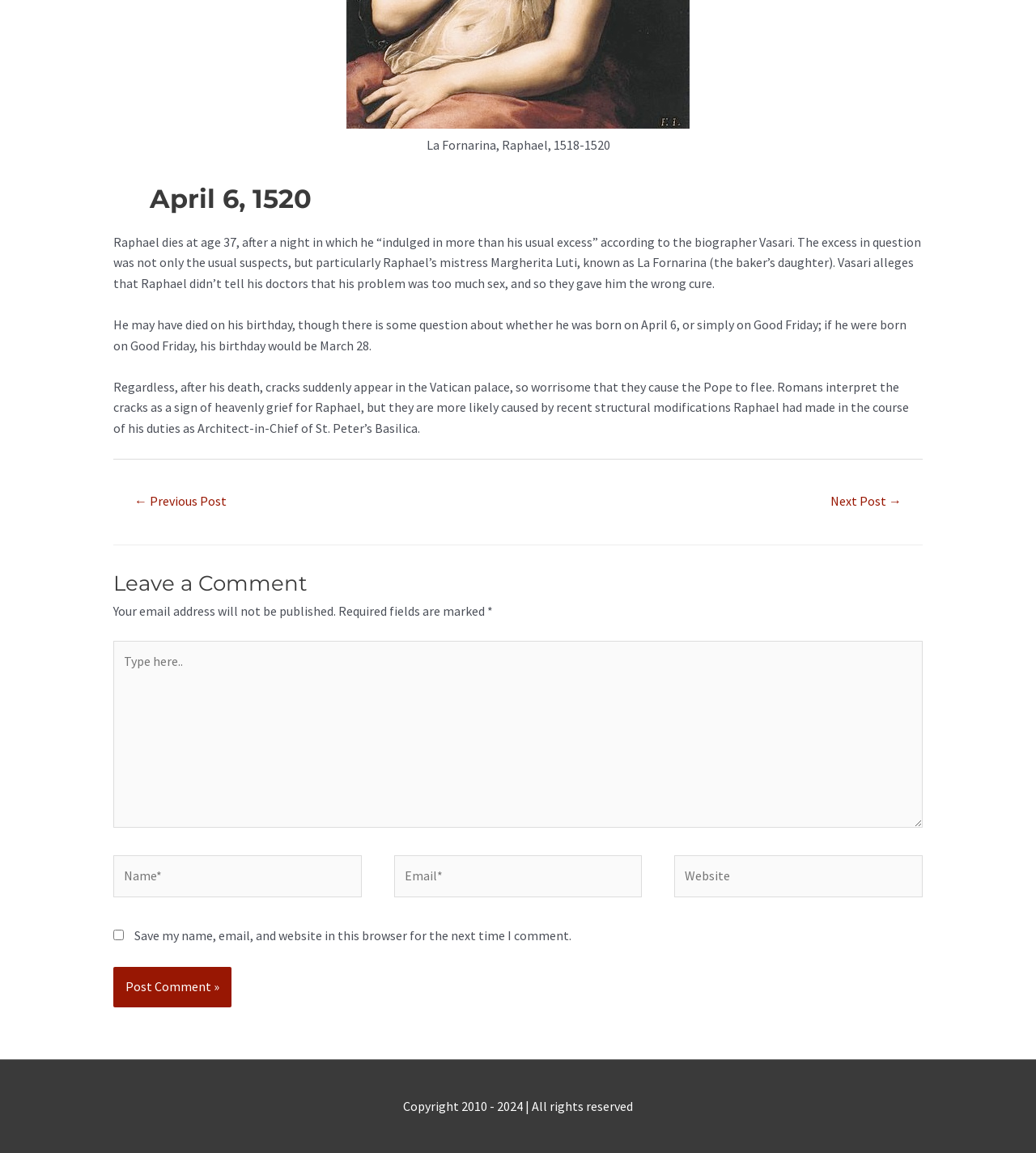Please pinpoint the bounding box coordinates for the region I should click to adhere to this instruction: "Enter your name".

[0.109, 0.742, 0.349, 0.778]